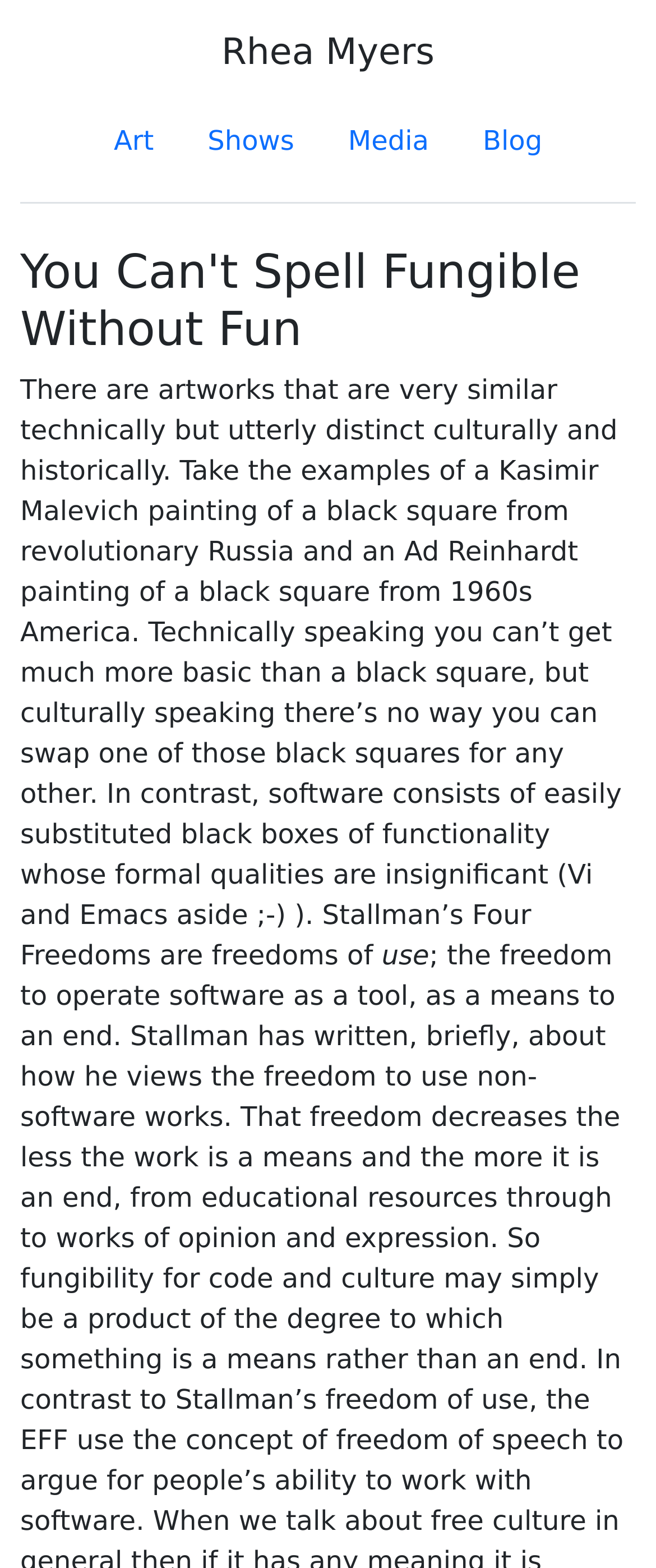Given the webpage screenshot, identify the bounding box of the UI element that matches this description: "Art".

[0.132, 0.069, 0.275, 0.112]